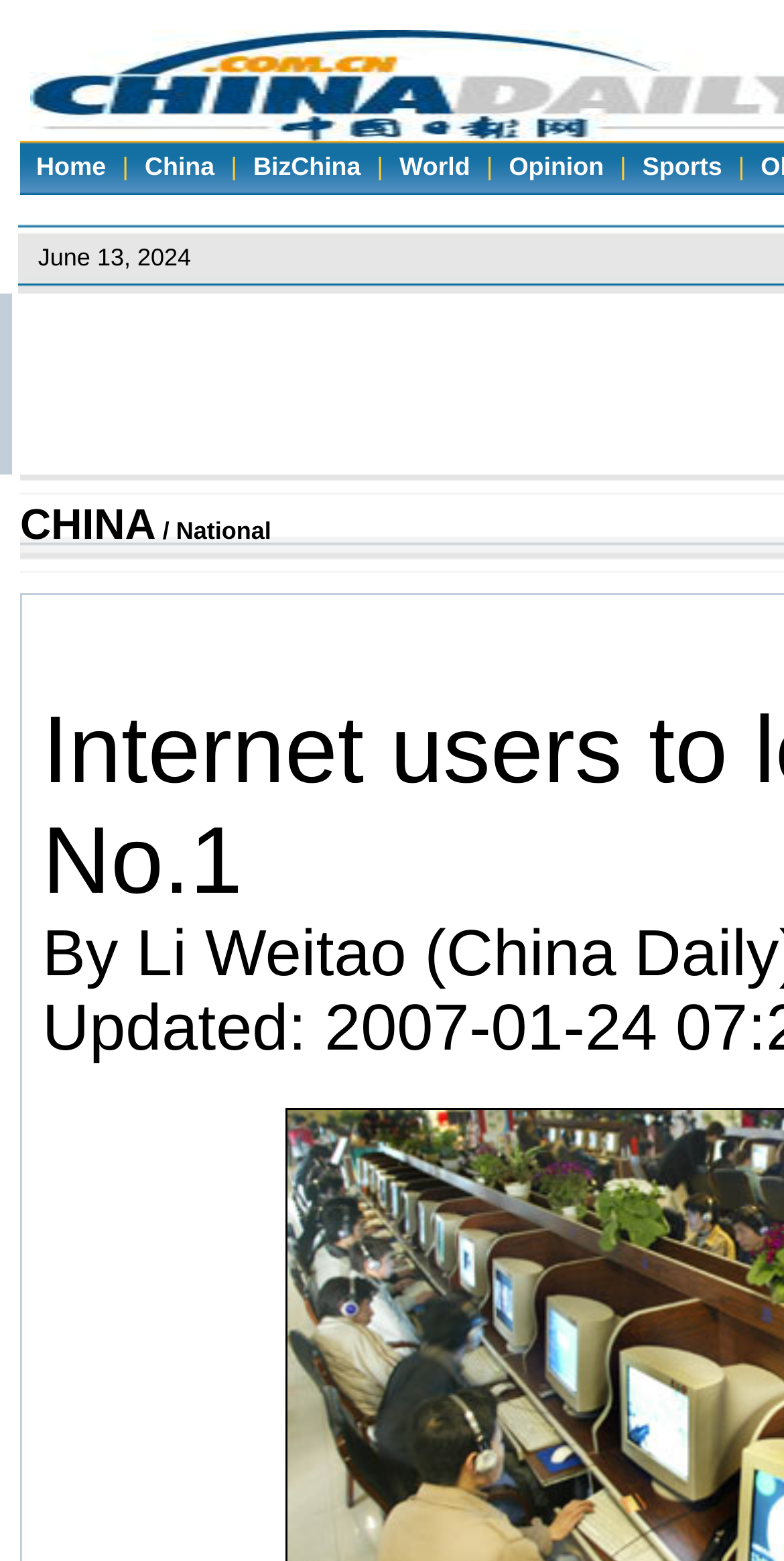Respond with a single word or phrase to the following question:
What is the topmost link on the webpage?

Home